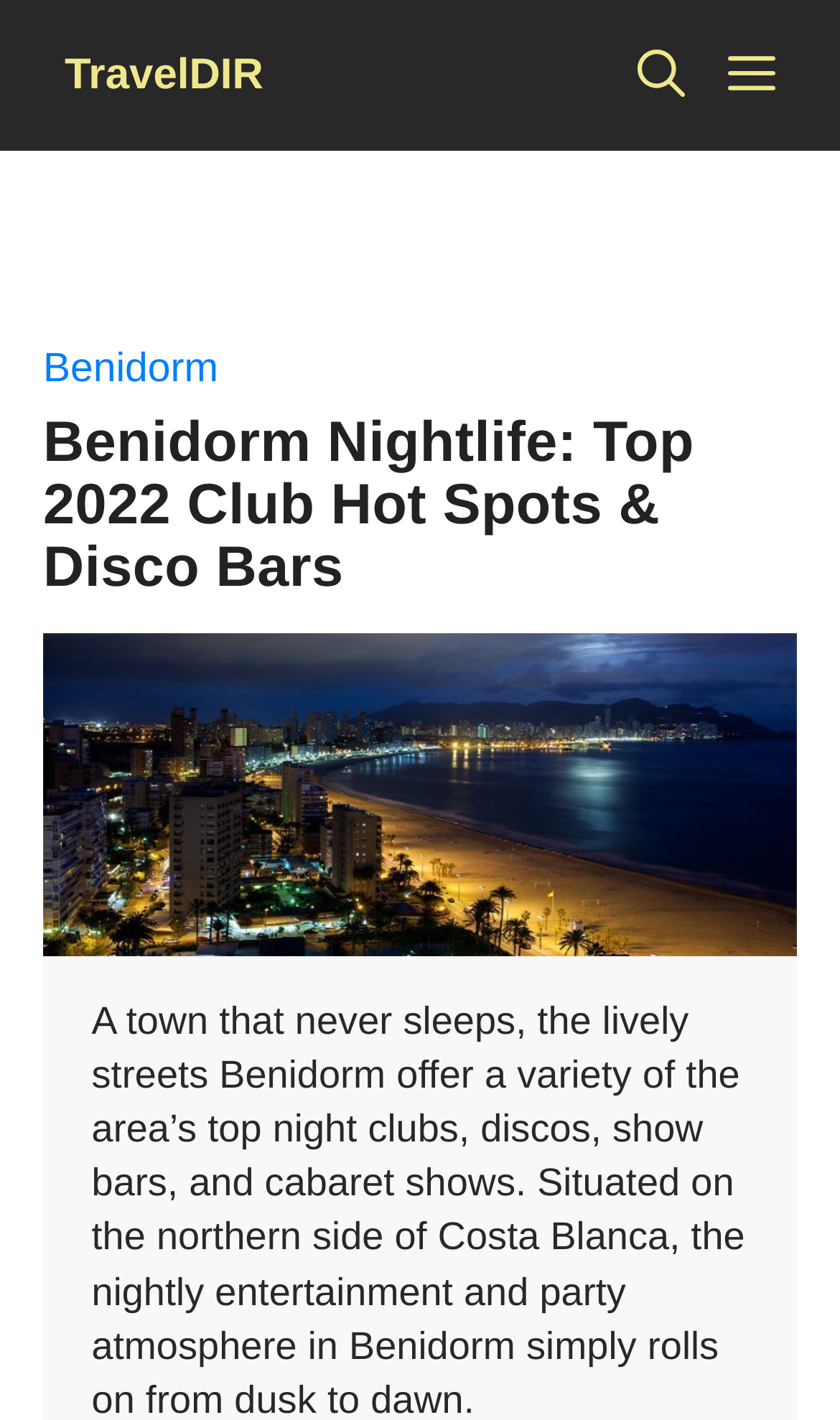Please provide the bounding box coordinate of the region that matches the element description: aria-label="Open Search Bar". Coordinates should be in the format (top-left x, top-left y, bottom-right x, bottom-right y) and all values should be between 0 and 1.

[0.759, 0.015, 0.815, 0.091]